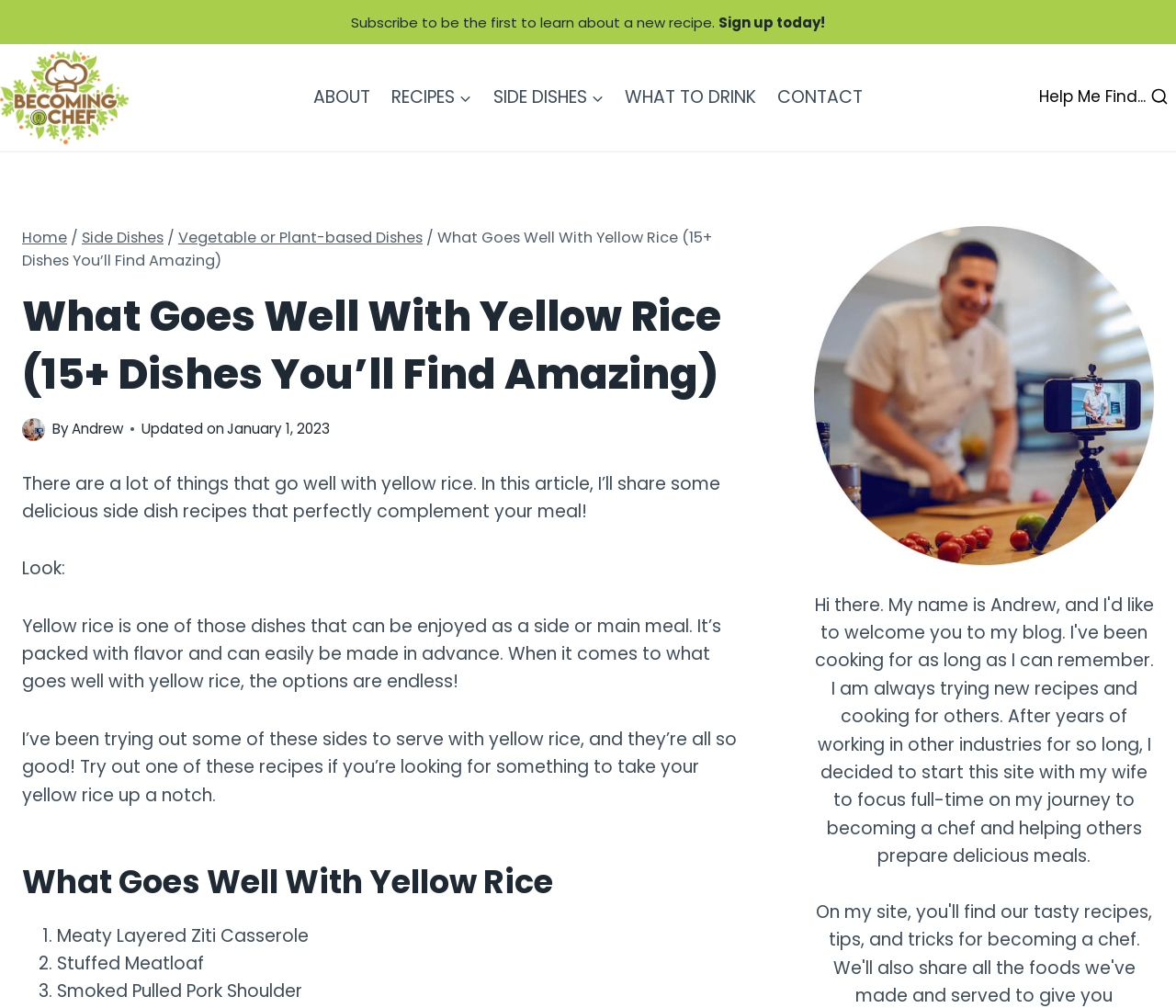Identify the bounding box coordinates of the clickable section necessary to follow the following instruction: "Read the article about Side Dishes". The coordinates should be presented as four float numbers from 0 to 1, i.e., [left, top, right, bottom].

[0.419, 0.083, 0.499, 0.108]